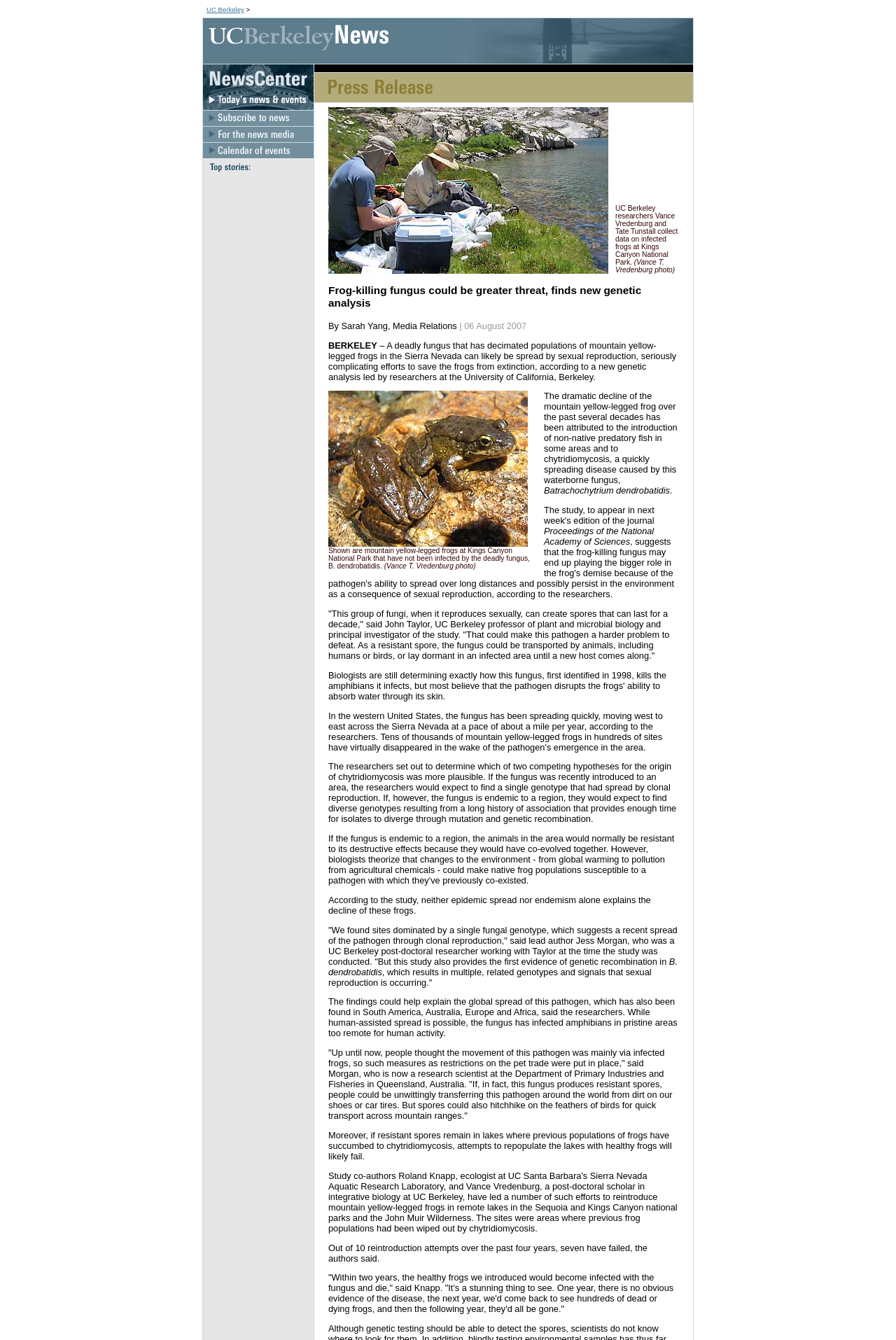From the details in the image, provide a thorough response to the question: Who is the lead author of the study?

The answer can be found in the fifth paragraph of the article, where it is mentioned that 'According to the study, neither epidemic spread nor endemism alone explains the decline of these frogs,' said lead author Jess Morgan...